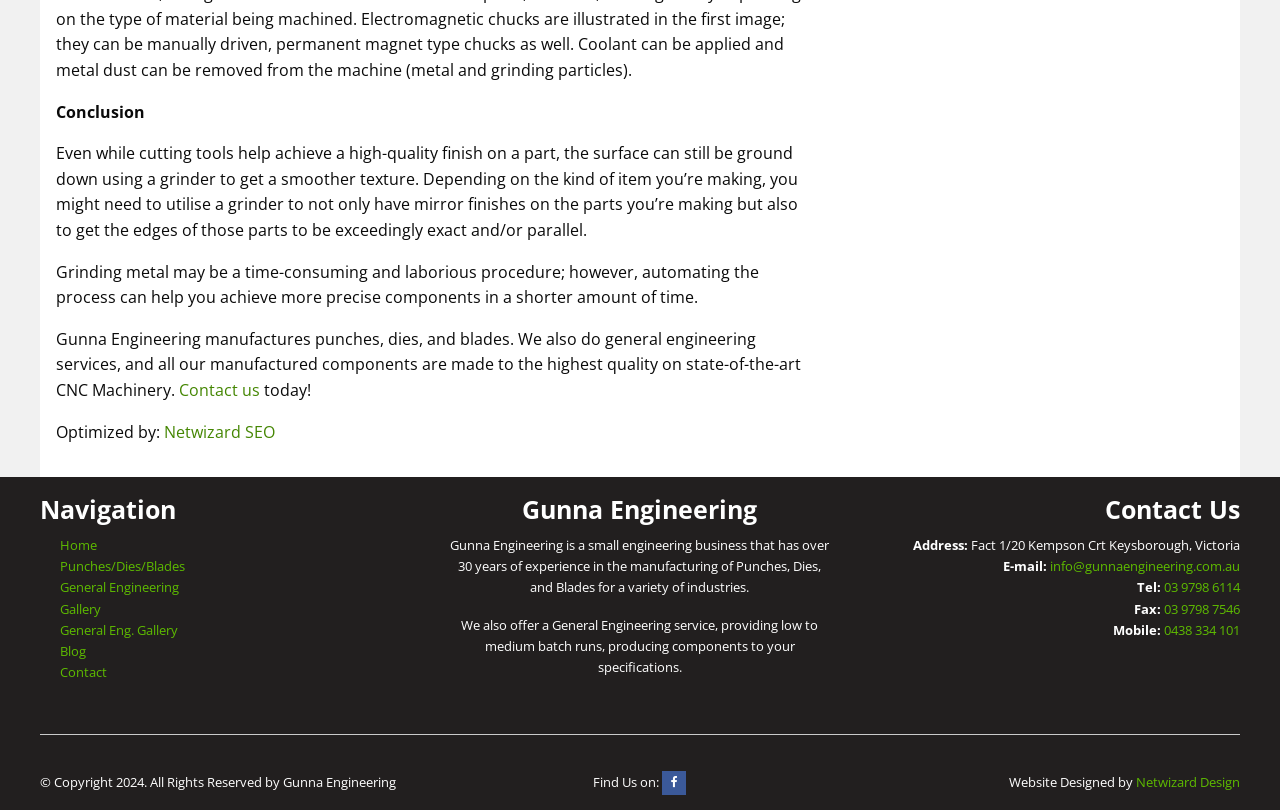How can I contact Gunna Engineering via email?
Based on the image content, provide your answer in one word or a short phrase.

info@gunnaengineering.com.au